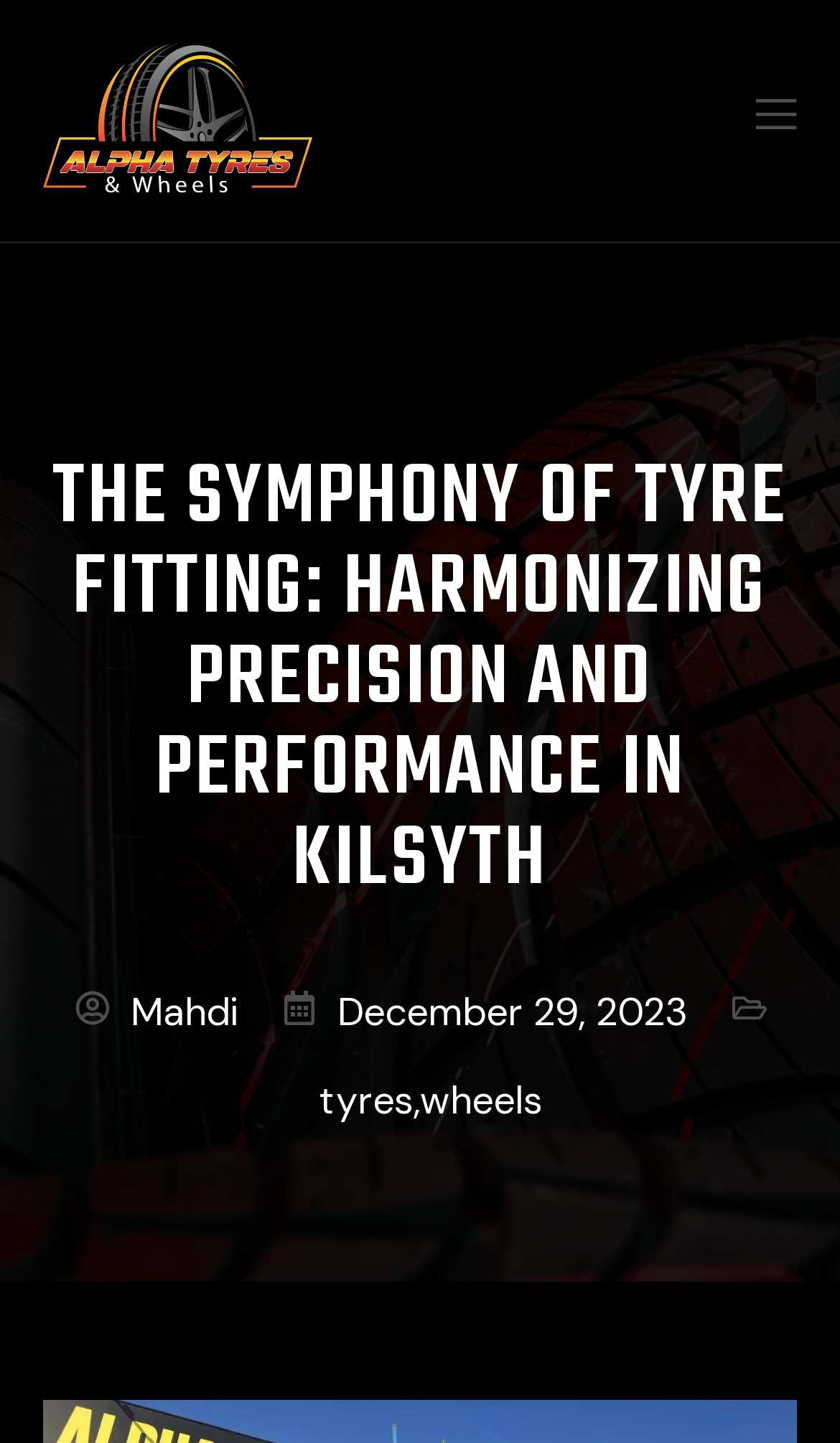Please respond to the question using a single word or phrase:
What services are offered by the business?

tyres and wheels